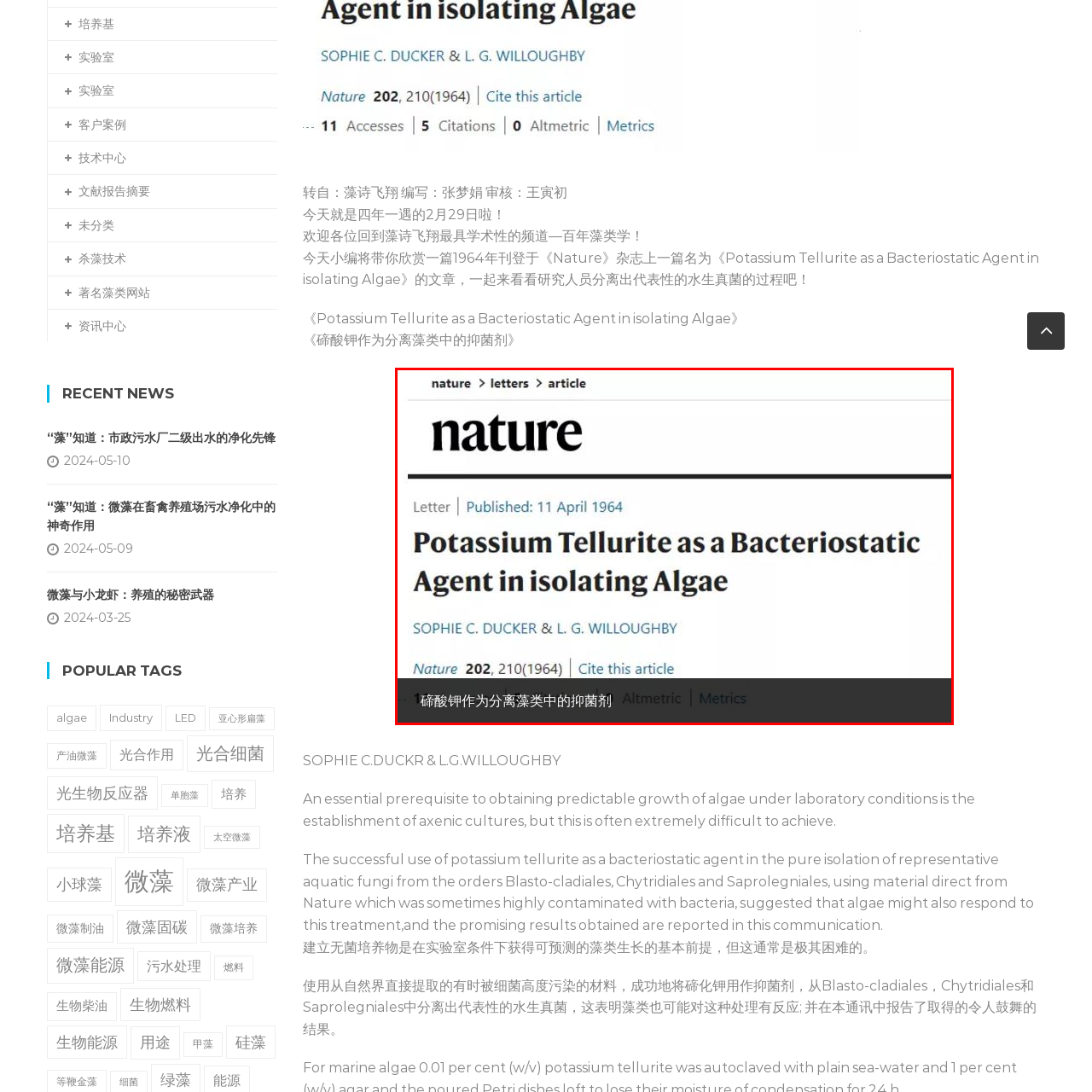In which journal was the letter published?
Look closely at the image marked with a red bounding box and answer the question with as much detail as possible, drawing from the image.

The question asks for the journal in which the scientific letter was published. According to the caption, the letter was published in the journal 'Nature' on April 11, 1964, which is the correct answer.